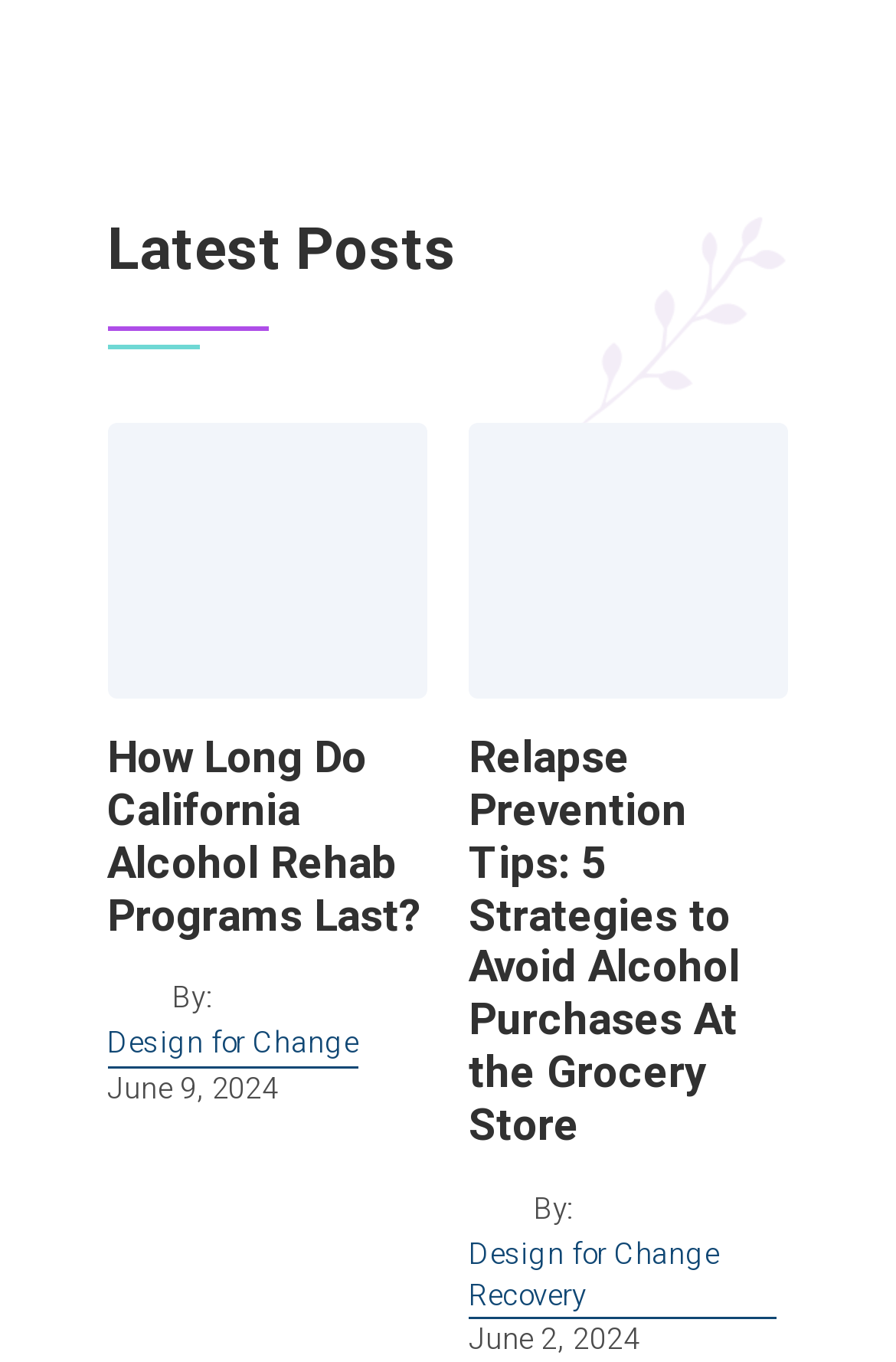Identify the bounding box of the UI element that matches this description: "Design for Change".

[0.12, 0.752, 0.4, 0.784]